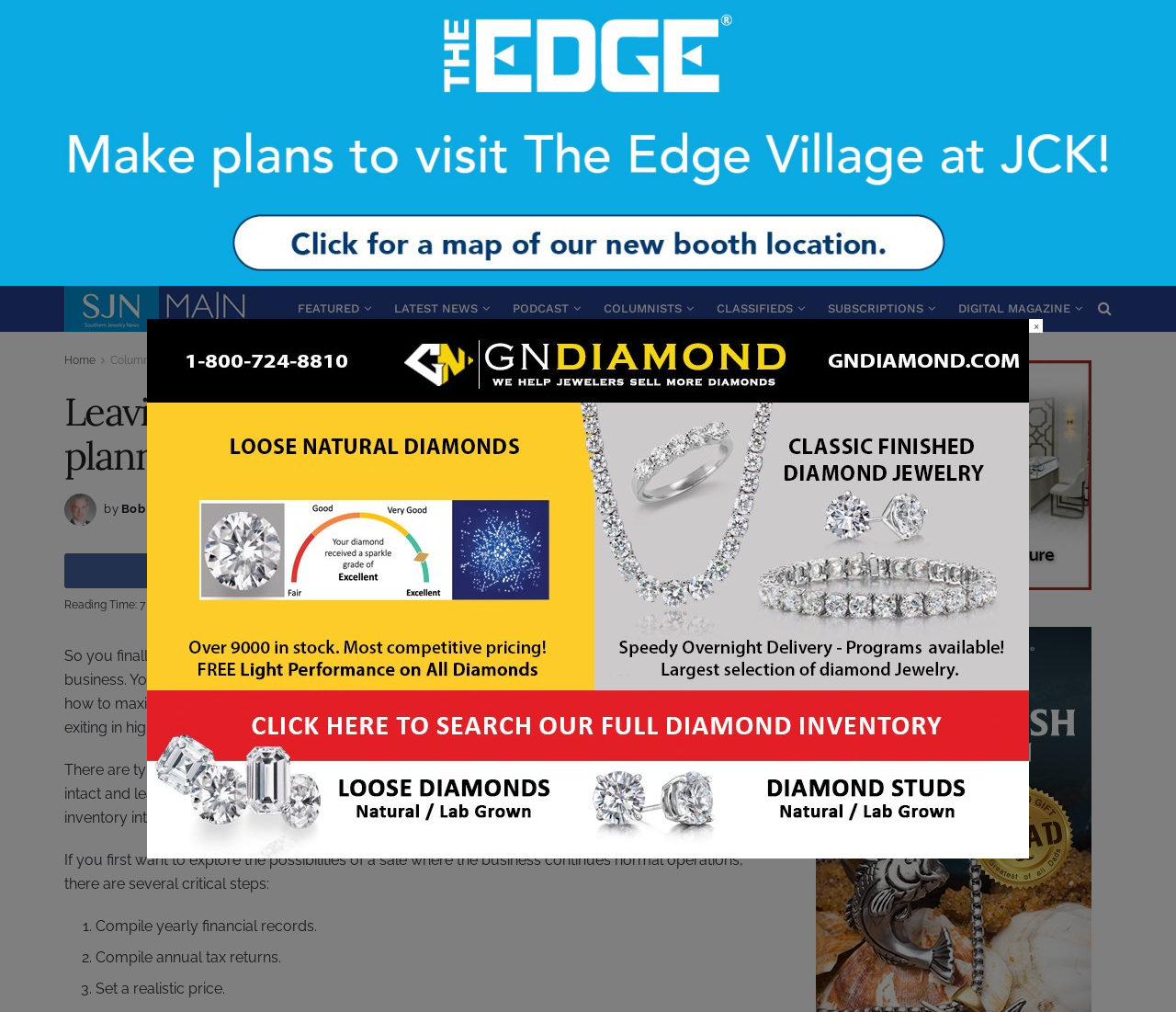Please find the bounding box coordinates of the element that you should click to achieve the following instruction: "Click on the 'Southern Jewelry News' link". The coordinates should be presented as four float numbers between 0 and 1: [left, top, right, bottom].

[0.055, 0.283, 0.216, 0.328]